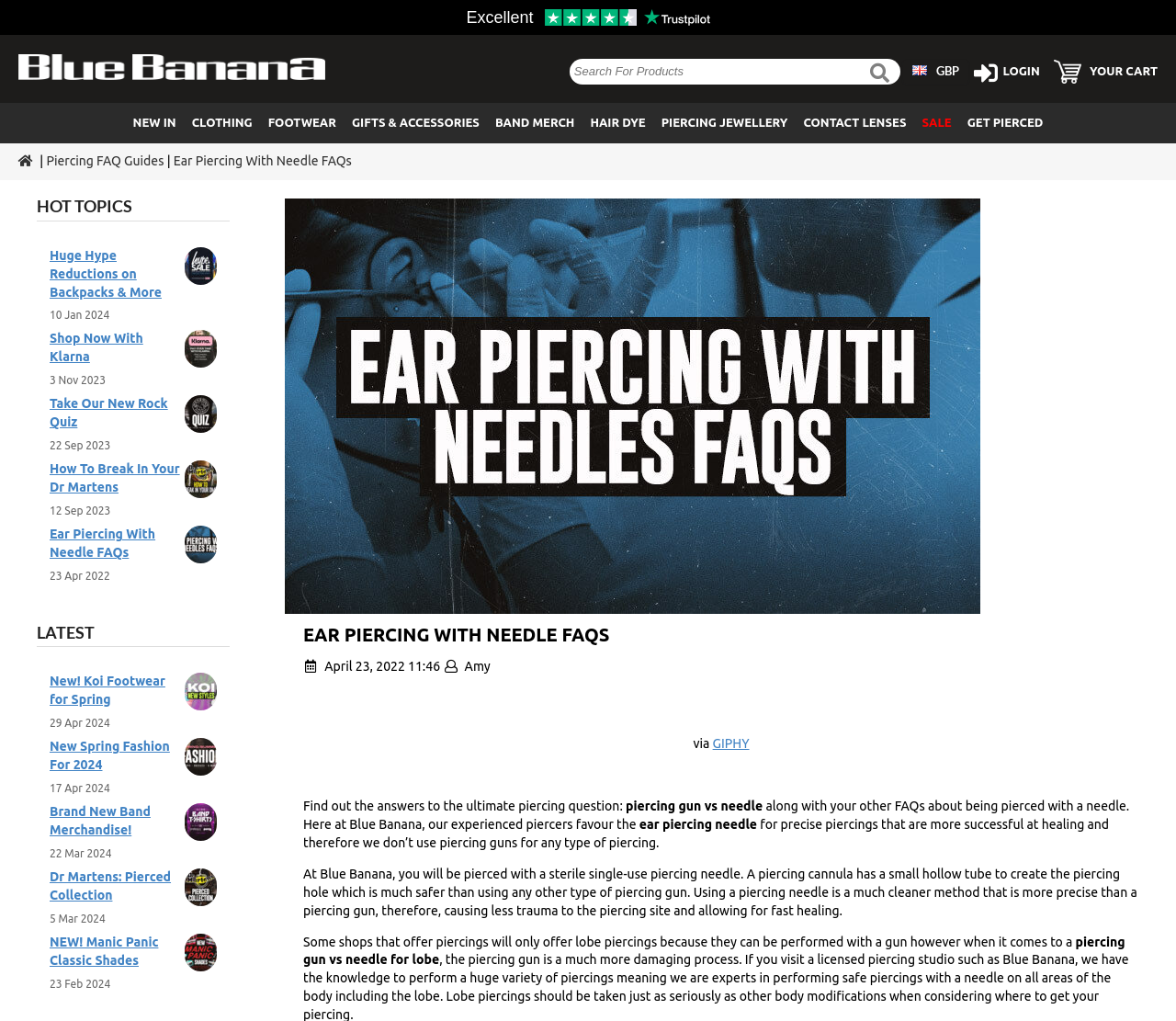Can you provide the bounding box coordinates for the element that should be clicked to implement the instruction: "Select GBP as currency"?

[0.768, 0.059, 0.823, 0.082]